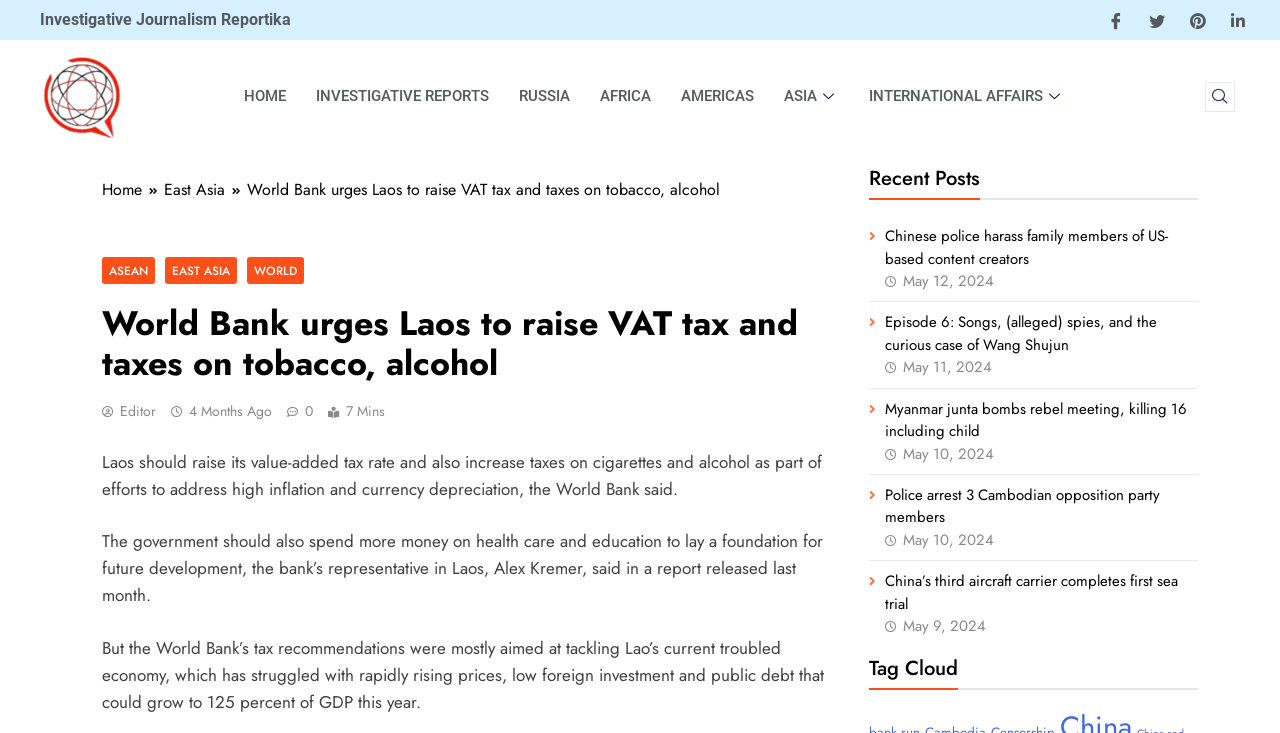Determine the coordinates of the bounding box that should be clicked to complete the instruction: "Go to the HOME page". The coordinates should be represented by four float numbers between 0 and 1: [left, top, right, bottom].

[0.179, 0.084, 0.235, 0.179]